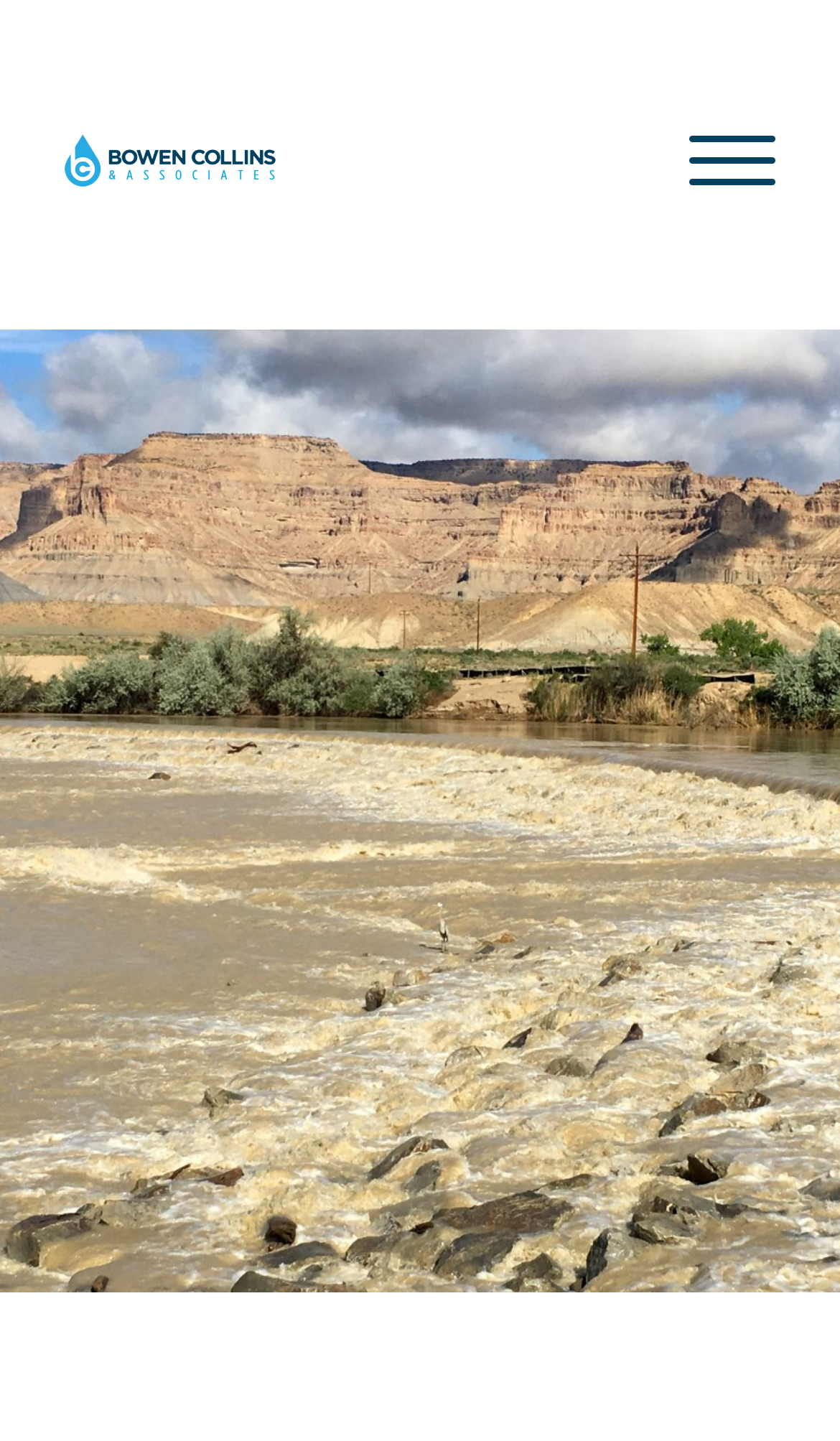What is the primary heading on this webpage?

Green River Tusher Diverson EWP